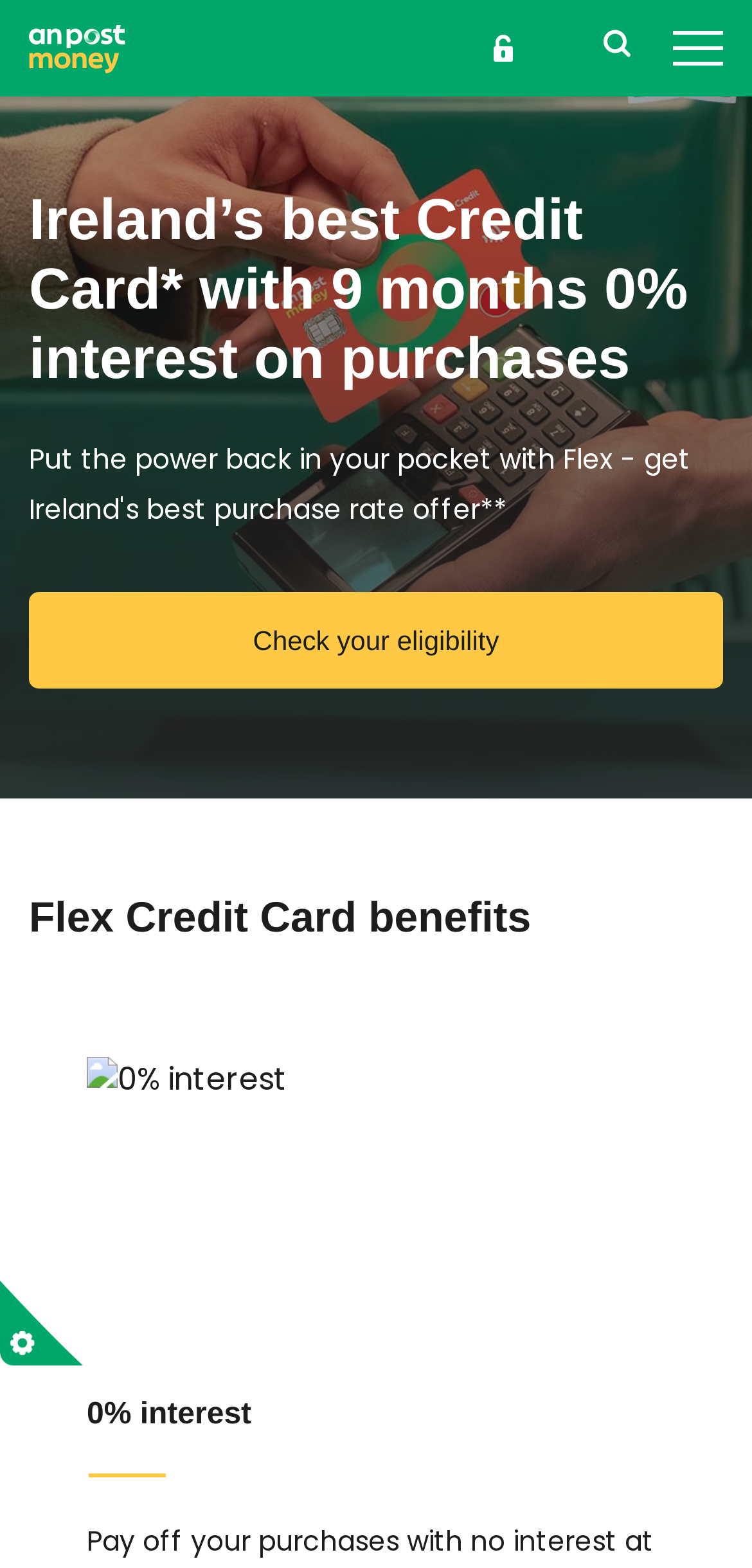Present a detailed account of what is displayed on the webpage.

The webpage is about the Flex Credit Card offered by An Post Money, with a prominent header displaying the card's benefits, including 0% interest for 9 months on purchases. 

At the top left corner, there is a link to go back to the homepage, accompanied by a small icon. Next to it, there is a link to log in, and a search icon on the top right corner. 

Below the top navigation bar, there is a large banner image of the Flex Credit Card, taking up most of the width of the page. 

Underneath the banner, there is a heading that highlights the credit card's benefits, followed by a call-to-action link to check eligibility. 

Further down, there is a section dedicated to the Flex Credit Card benefits, featuring an image of a 0% interest icon and a heading that reiterates the 0% interest benefit.